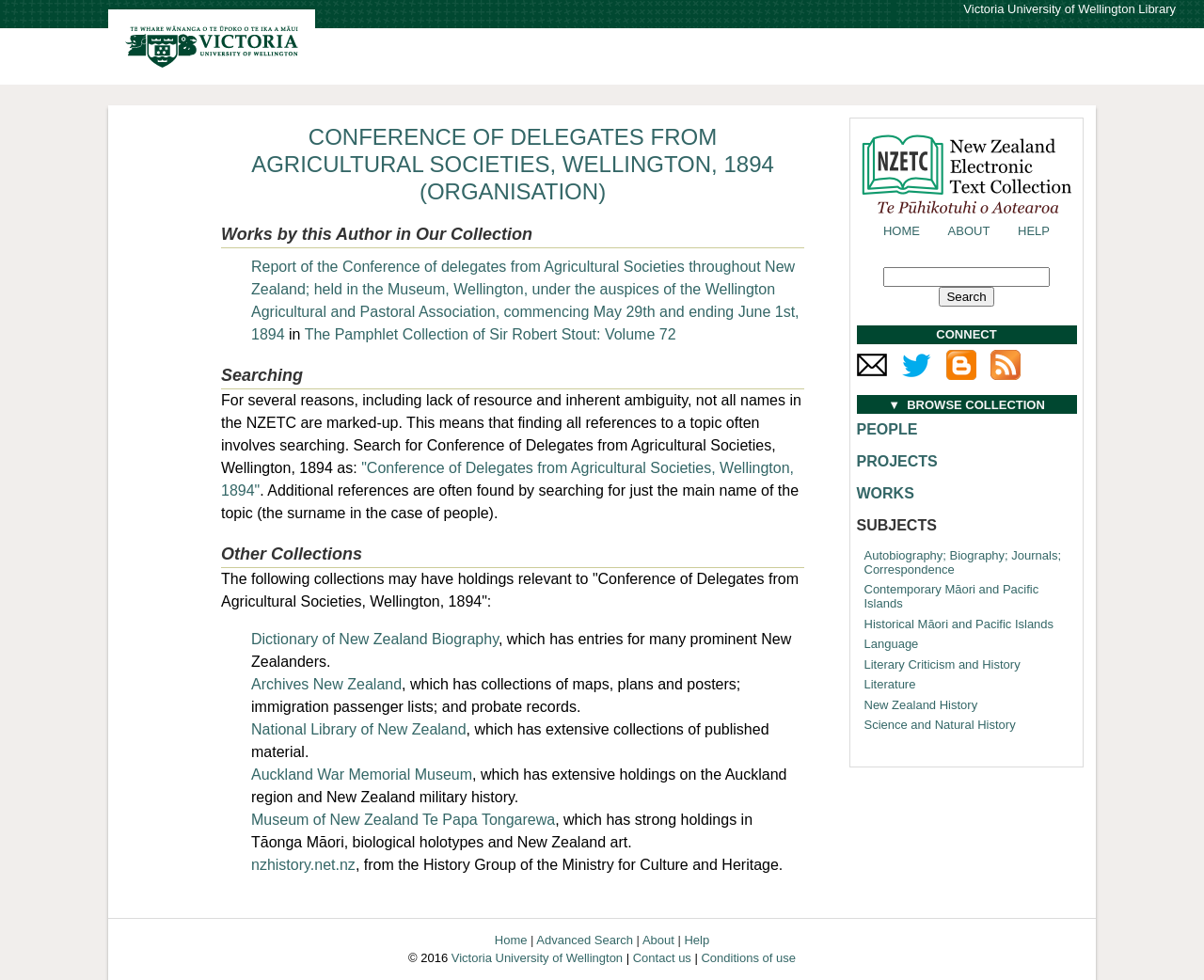Specify the bounding box coordinates of the element's region that should be clicked to achieve the following instruction: "Visit the Victoria University of Wellington Library". The bounding box coordinates consist of four float numbers between 0 and 1, in the format [left, top, right, bottom].

[0.8, 0.002, 0.977, 0.016]